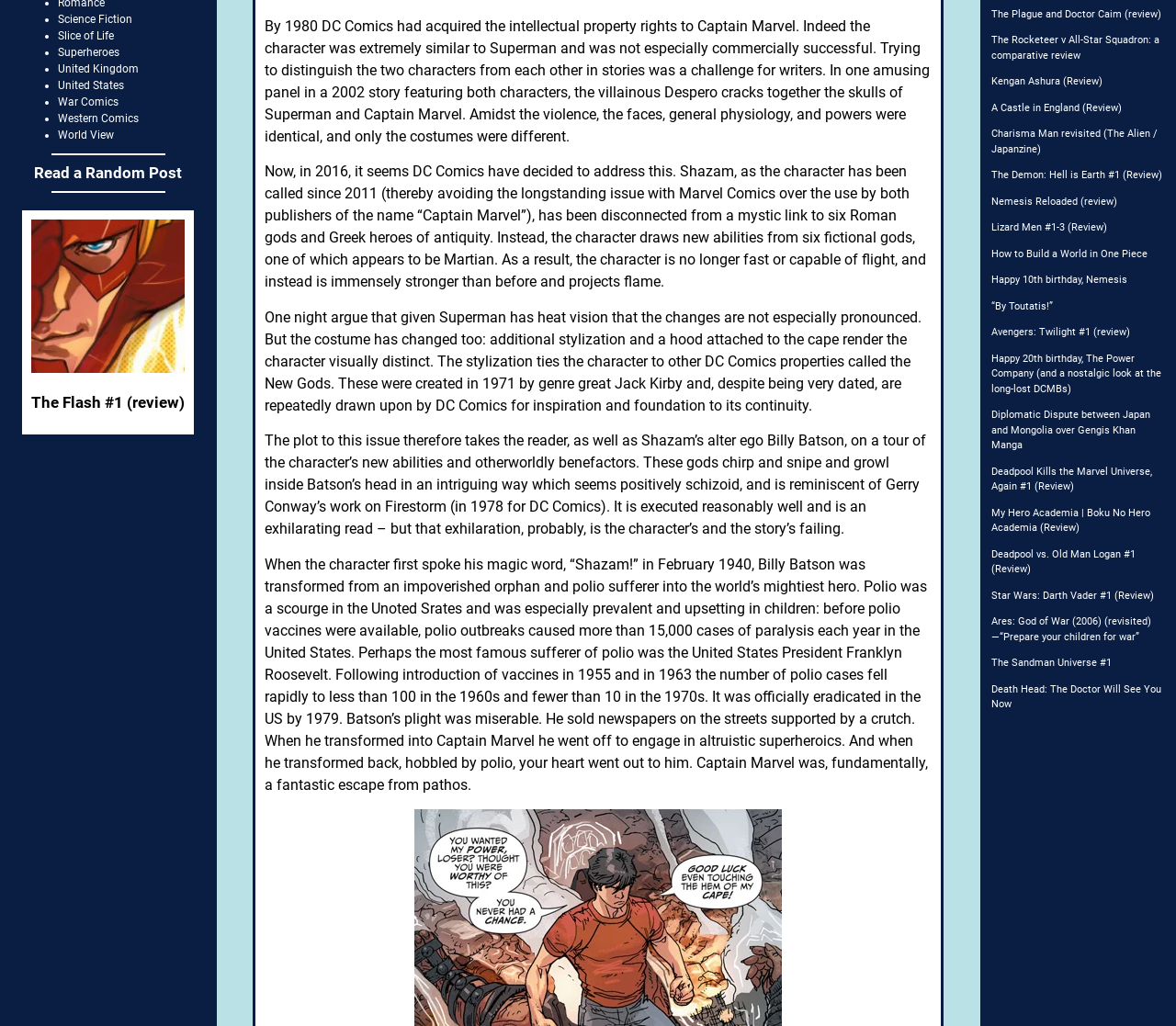From the element description Superheroes, predict the bounding box coordinates of the UI element. The coordinates must be specified in the format (top-left x, top-left y, bottom-right x, bottom-right y) and should be within the 0 to 1 range.

[0.049, 0.044, 0.102, 0.057]